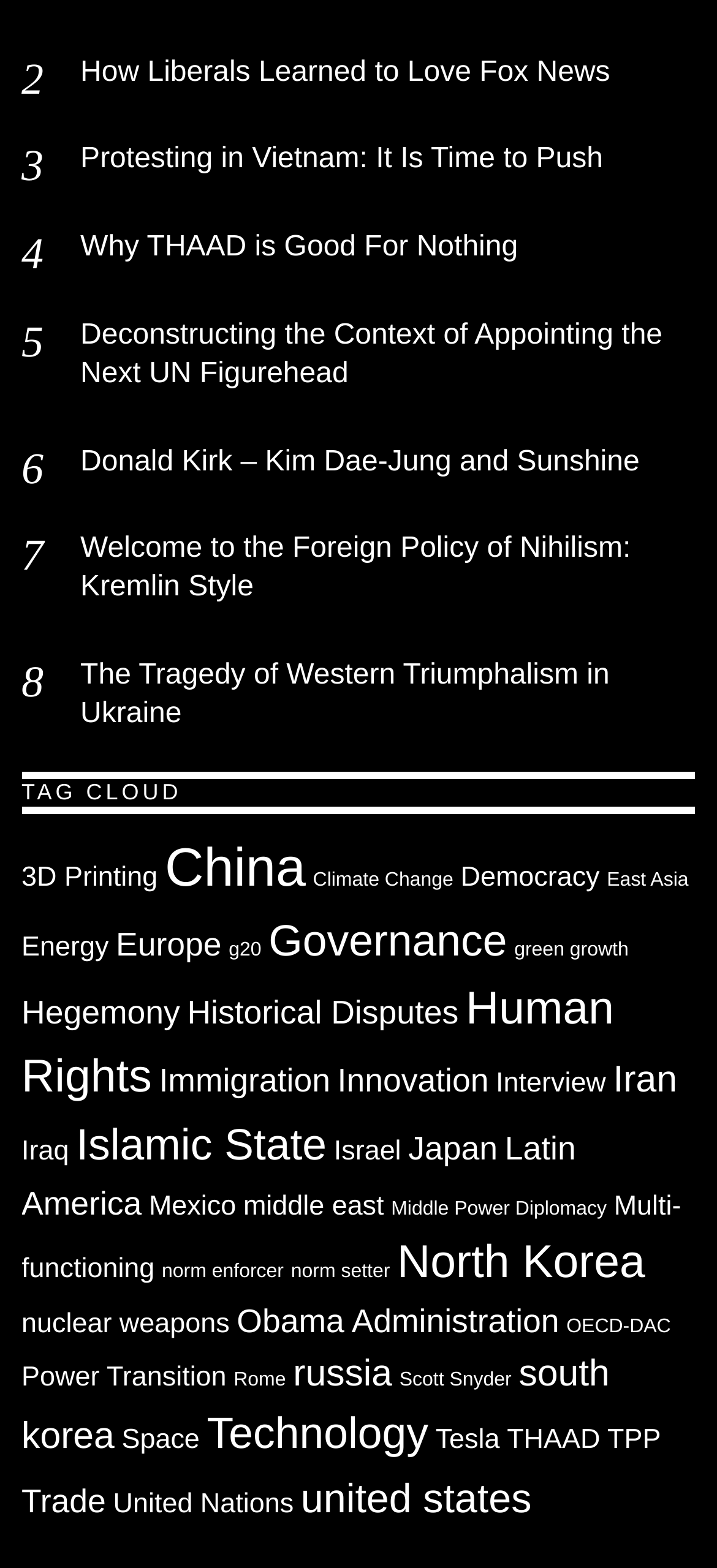Determine the bounding box coordinates for the region that must be clicked to execute the following instruction: "Browse the tag 'North Korea'".

[0.554, 0.788, 0.9, 0.821]